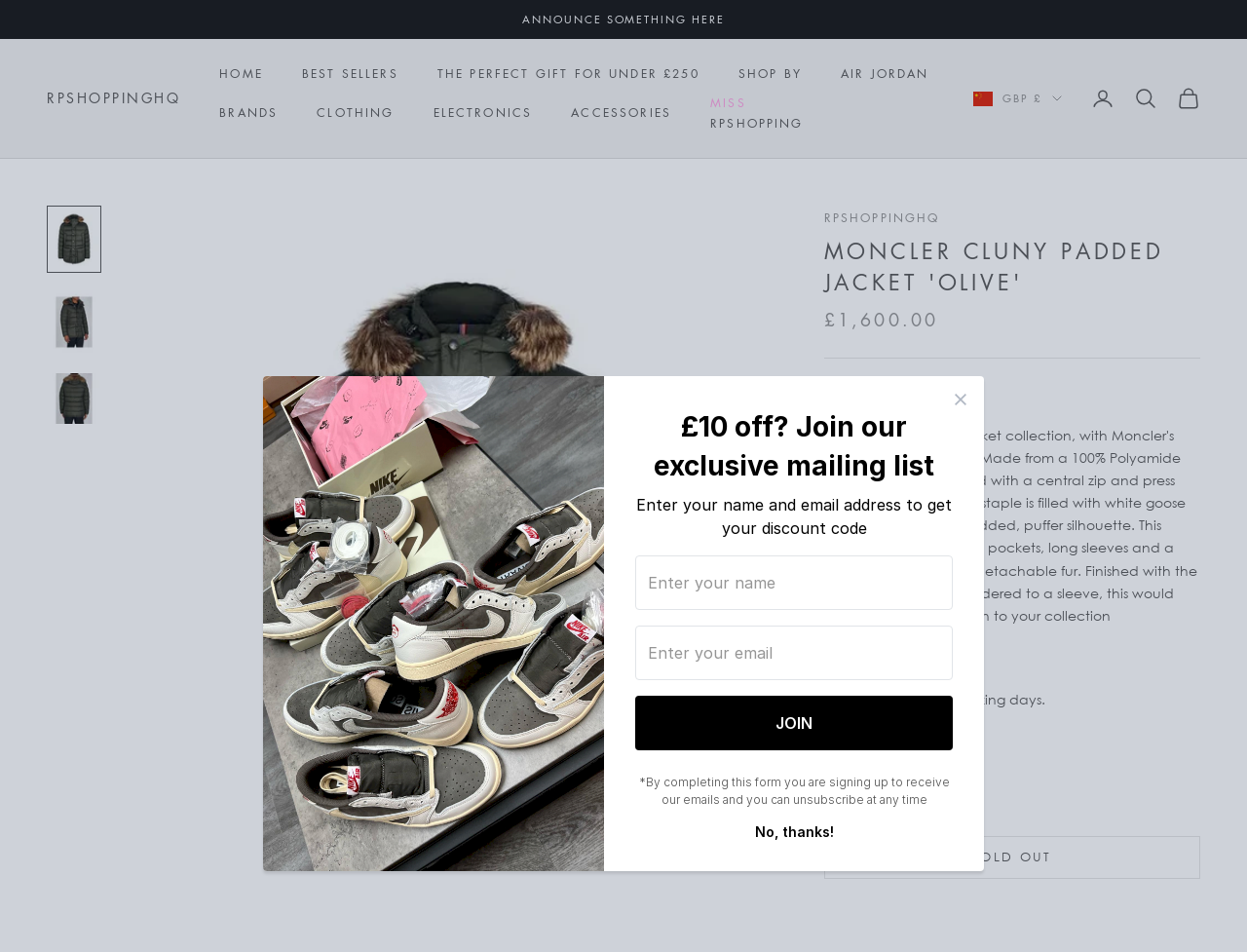Find the bounding box coordinates of the area to click in order to follow the instruction: "Go to the home page".

None